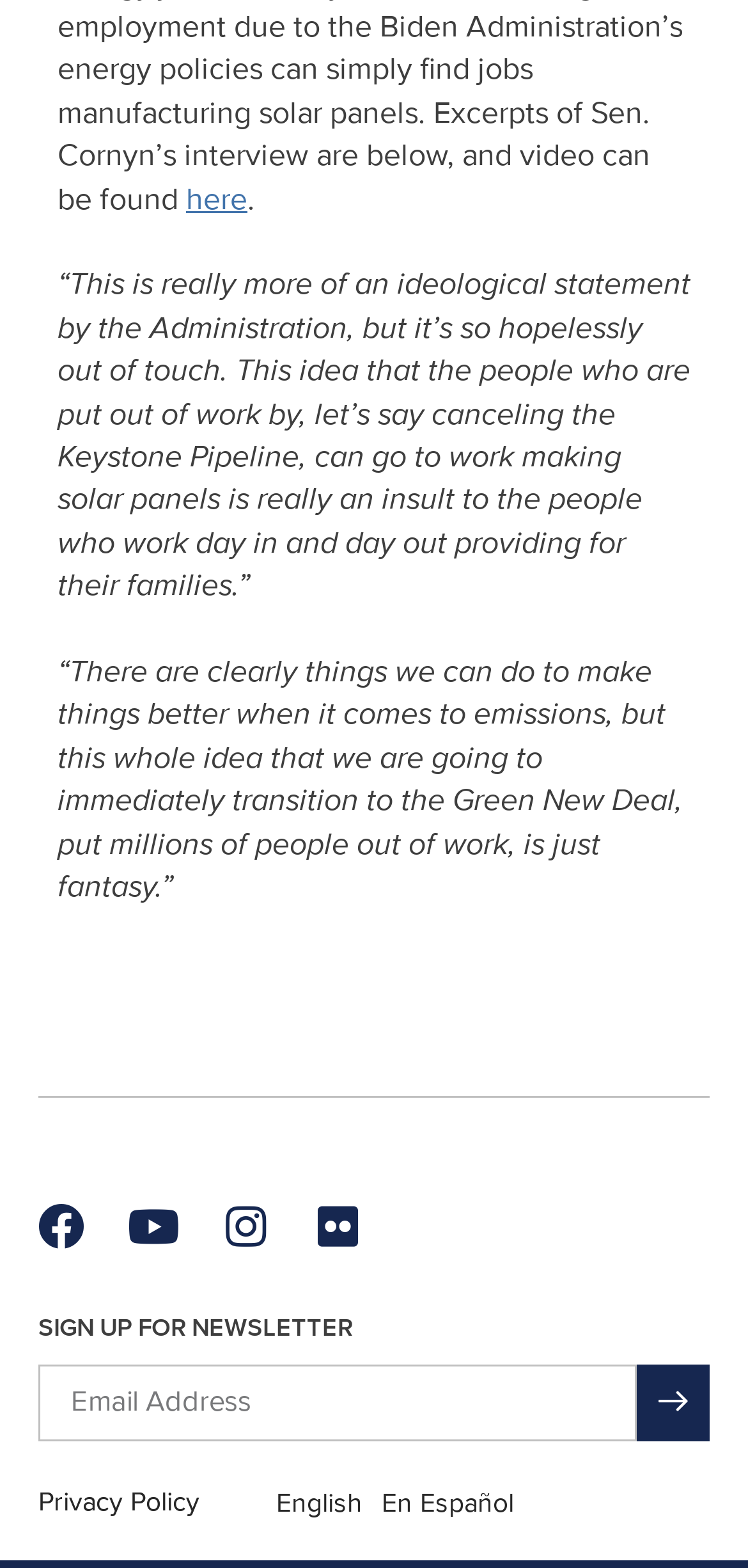From the webpage screenshot, predict the bounding box of the UI element that matches this description: "Submit".

[0.851, 0.87, 0.949, 0.919]